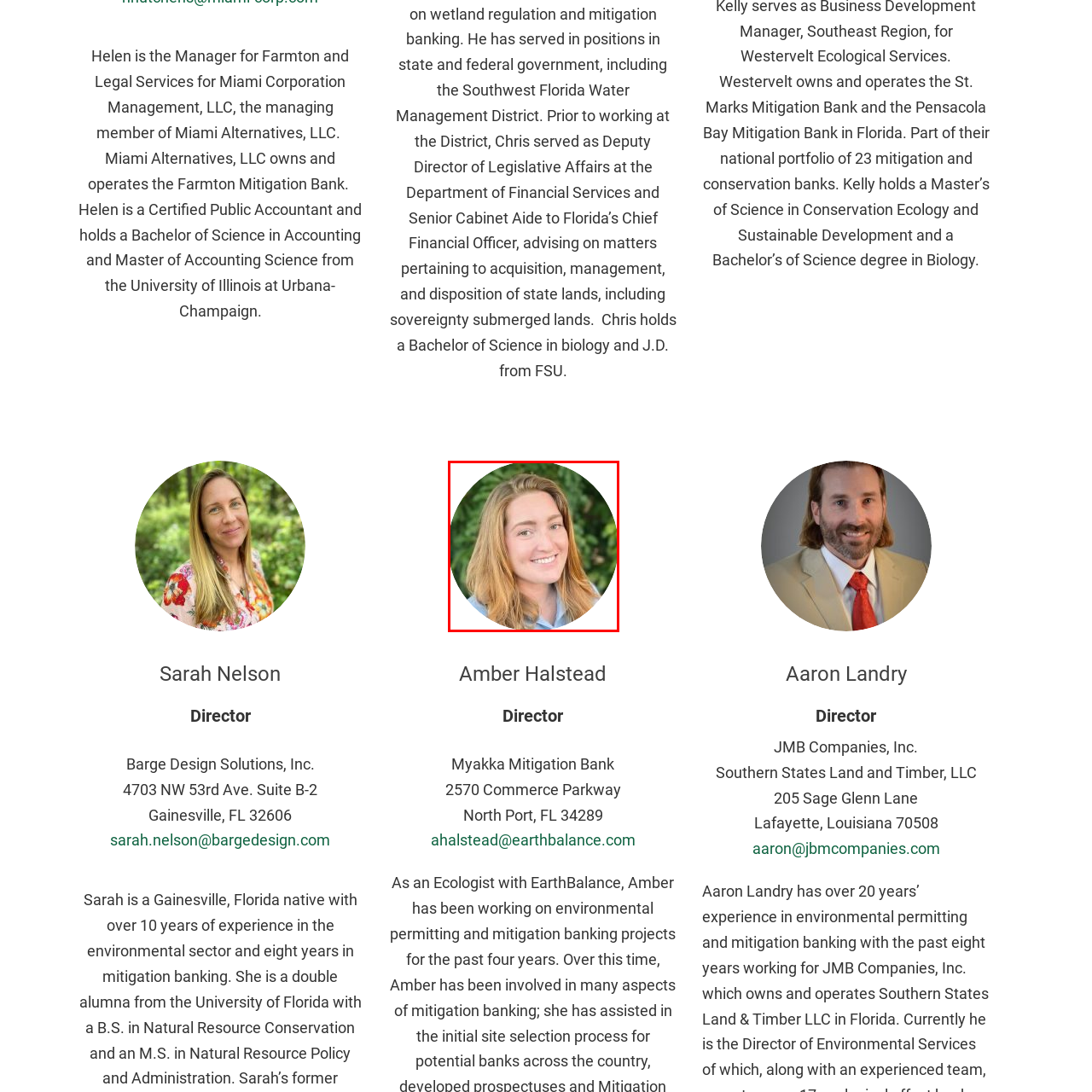What is the background of the image?
Review the image inside the red bounding box and give a detailed answer.

The caption explicitly states that the background of the image showcases lush greenery, which is likely a natural environment, such as a forest or a park, and is related to Amber's work in environmental conservation.